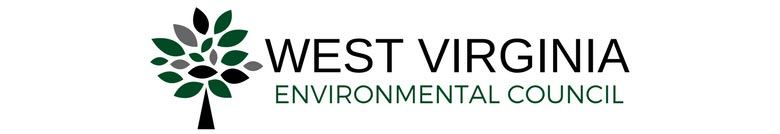Please answer the following question as detailed as possible based on the image: 
What is the organization's mission?

The visual representation of the logo aligns with the council's mission to advocate for environmental protection and sustainability in West Virginia, which is reflected in the stylized tree symbolizing nature and environmental stewardship.